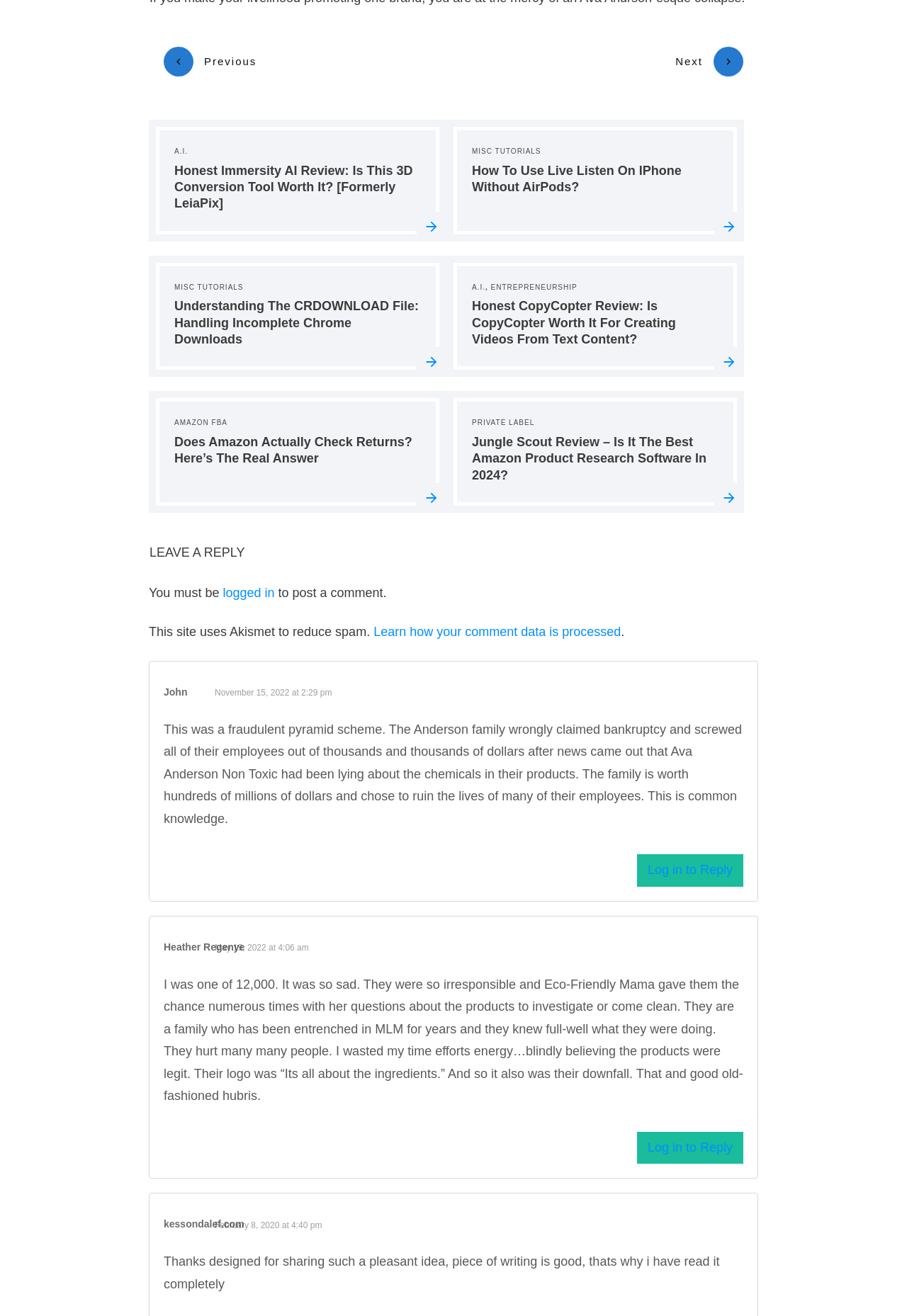Answer the following inquiry with a single word or phrase:
What is the topic of the first article?

Honest Immersity AI Review